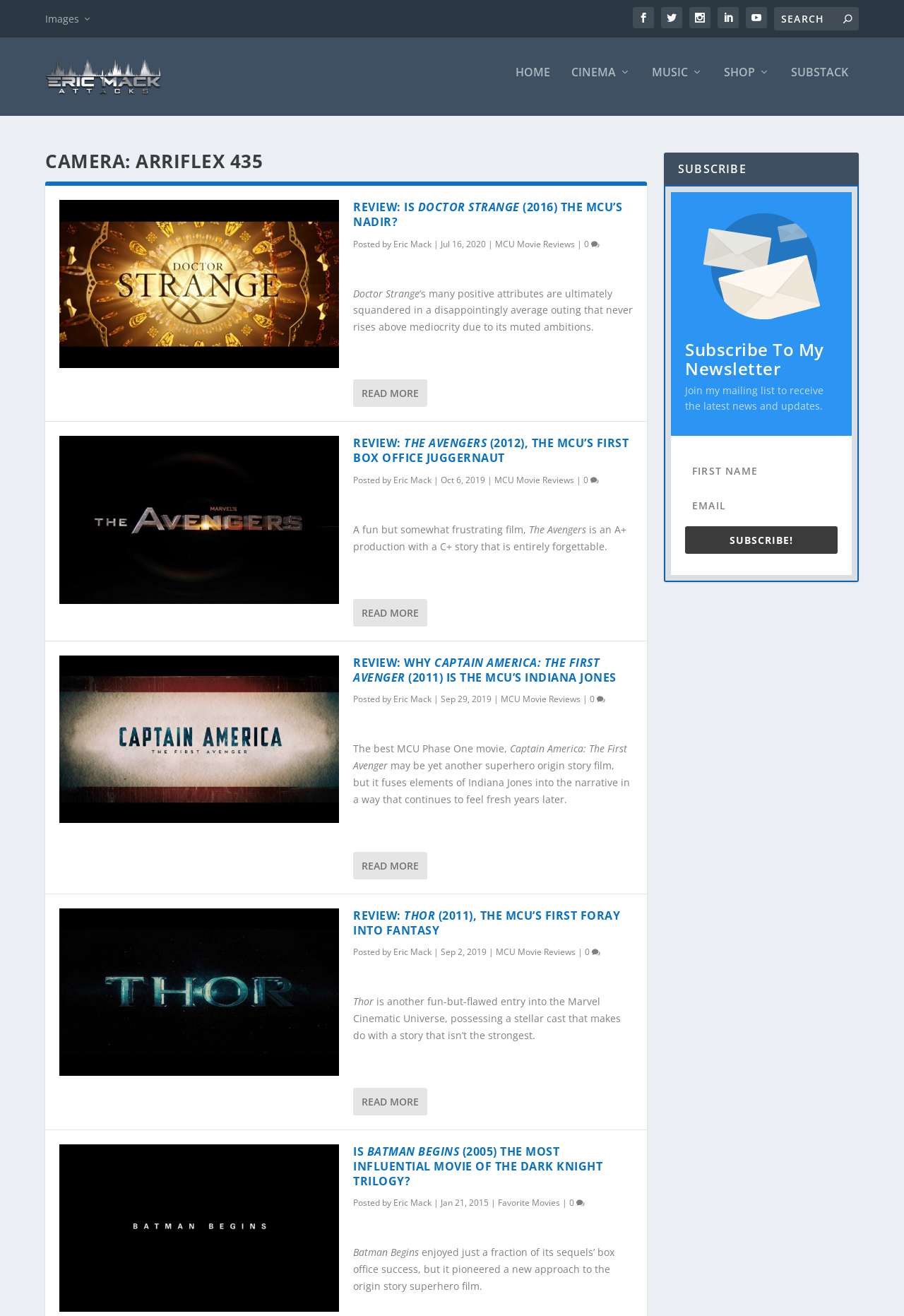How many articles are on the webpage?
Answer the question with a detailed and thorough explanation.

By analyzing the webpage structure, I found four separate article sections, each containing a review of a different MCU movie. Therefore, there are four articles on the webpage.